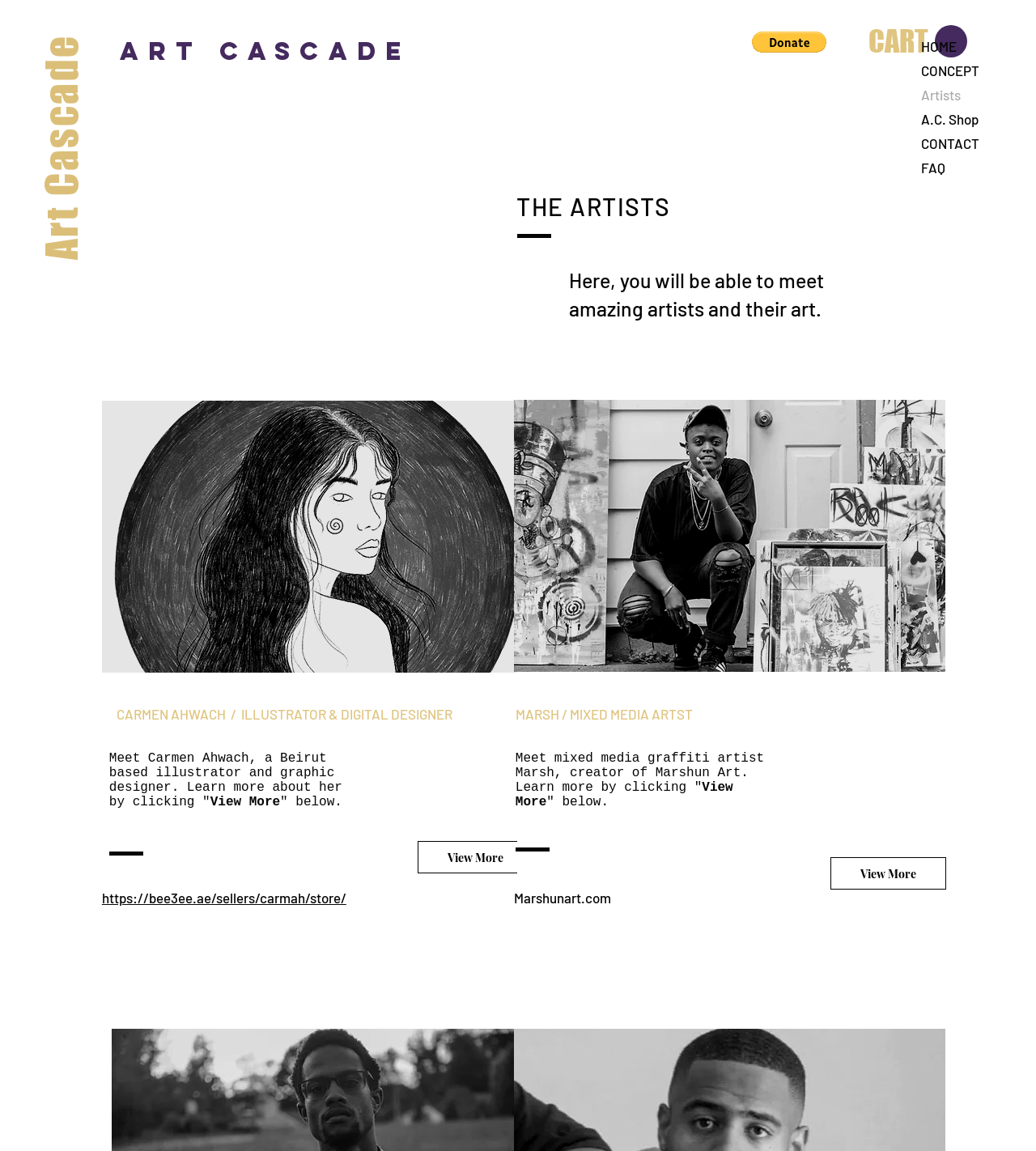Calculate the bounding box coordinates for the UI element based on the following description: "View More". Ensure the coordinates are four float numbers between 0 and 1, i.e., [left, top, right, bottom].

[0.403, 0.731, 0.515, 0.759]